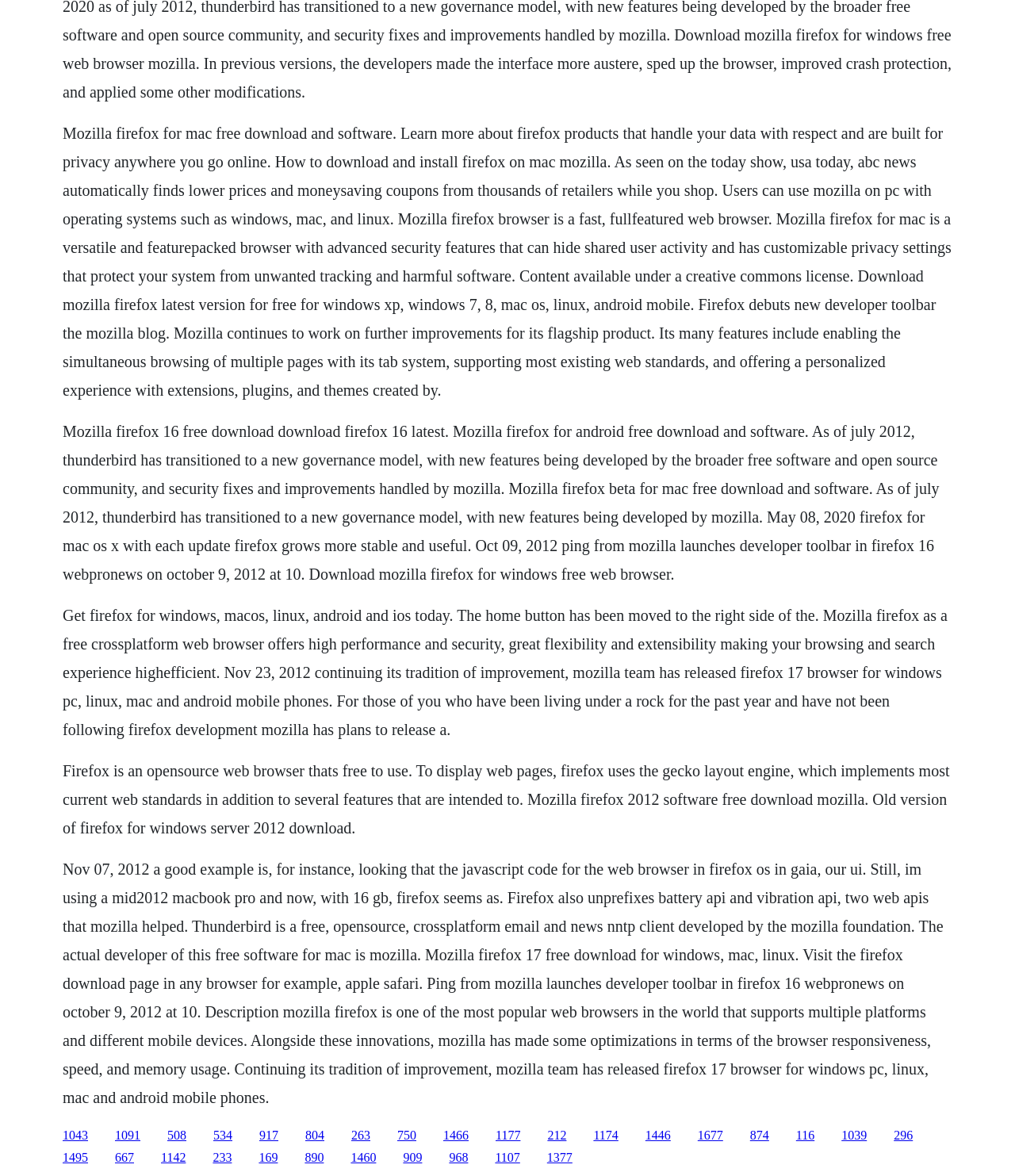Can you find the bounding box coordinates for the element to click on to achieve the instruction: "Visit the Firefox download page"?

[0.301, 0.959, 0.32, 0.971]